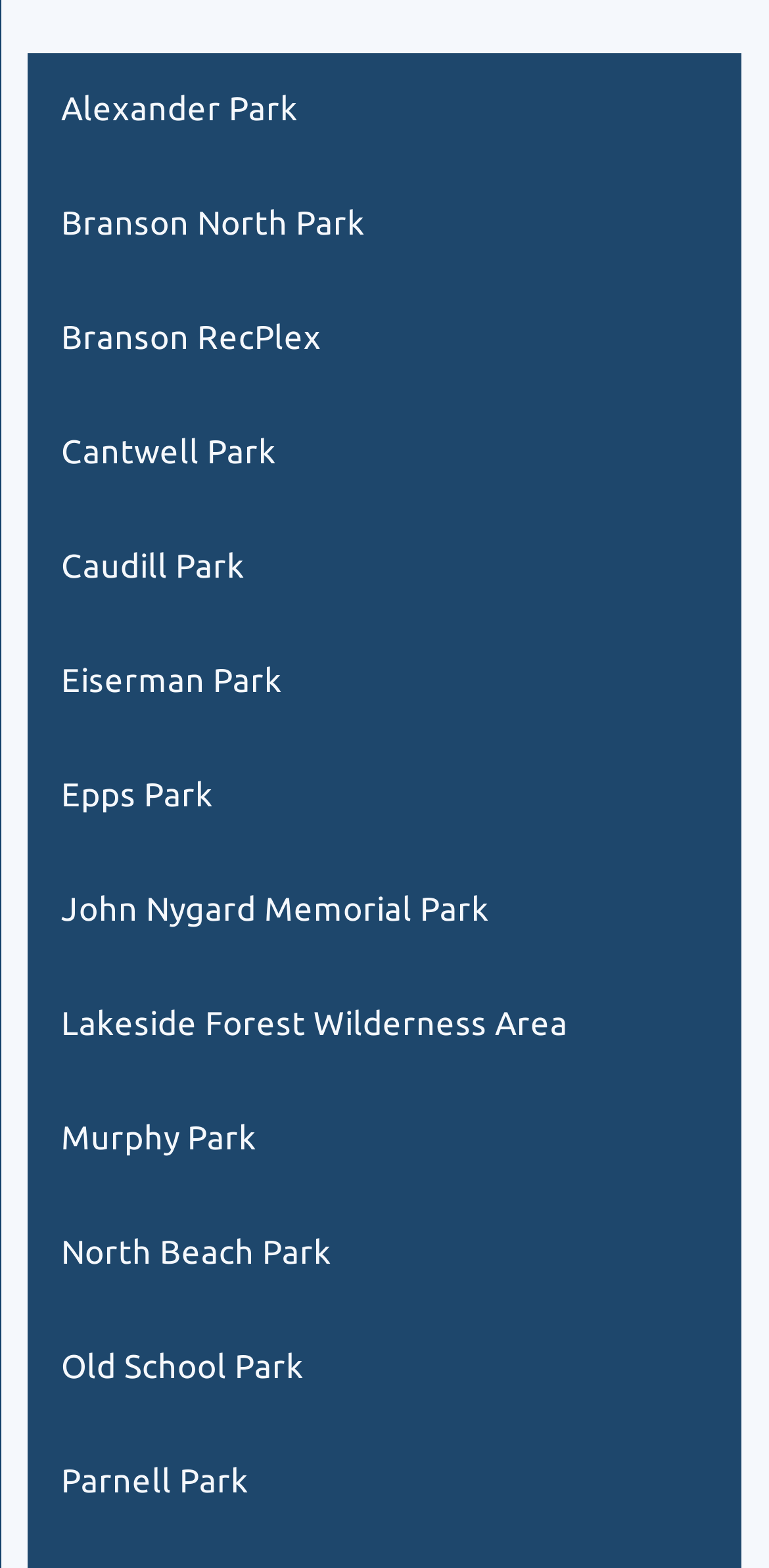Based on the image, give a detailed response to the question: What is the last park listed?

The last menu item listed is 'Parnell Park' which has a popup menu and a link with the same text, and it is located at the bottom of the list.